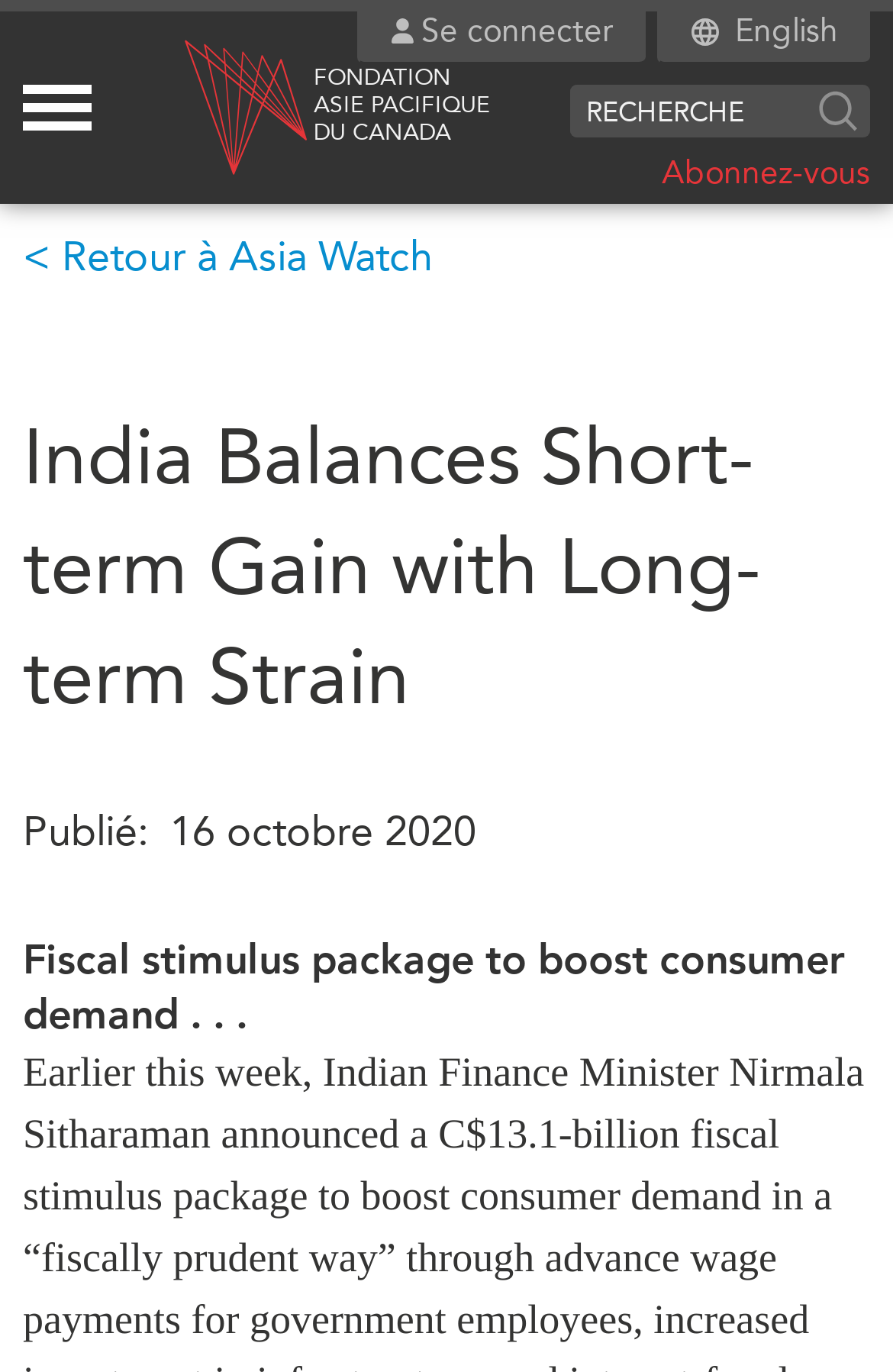Please give a succinct answer using a single word or phrase:
How many main categories are there in the menu?

5